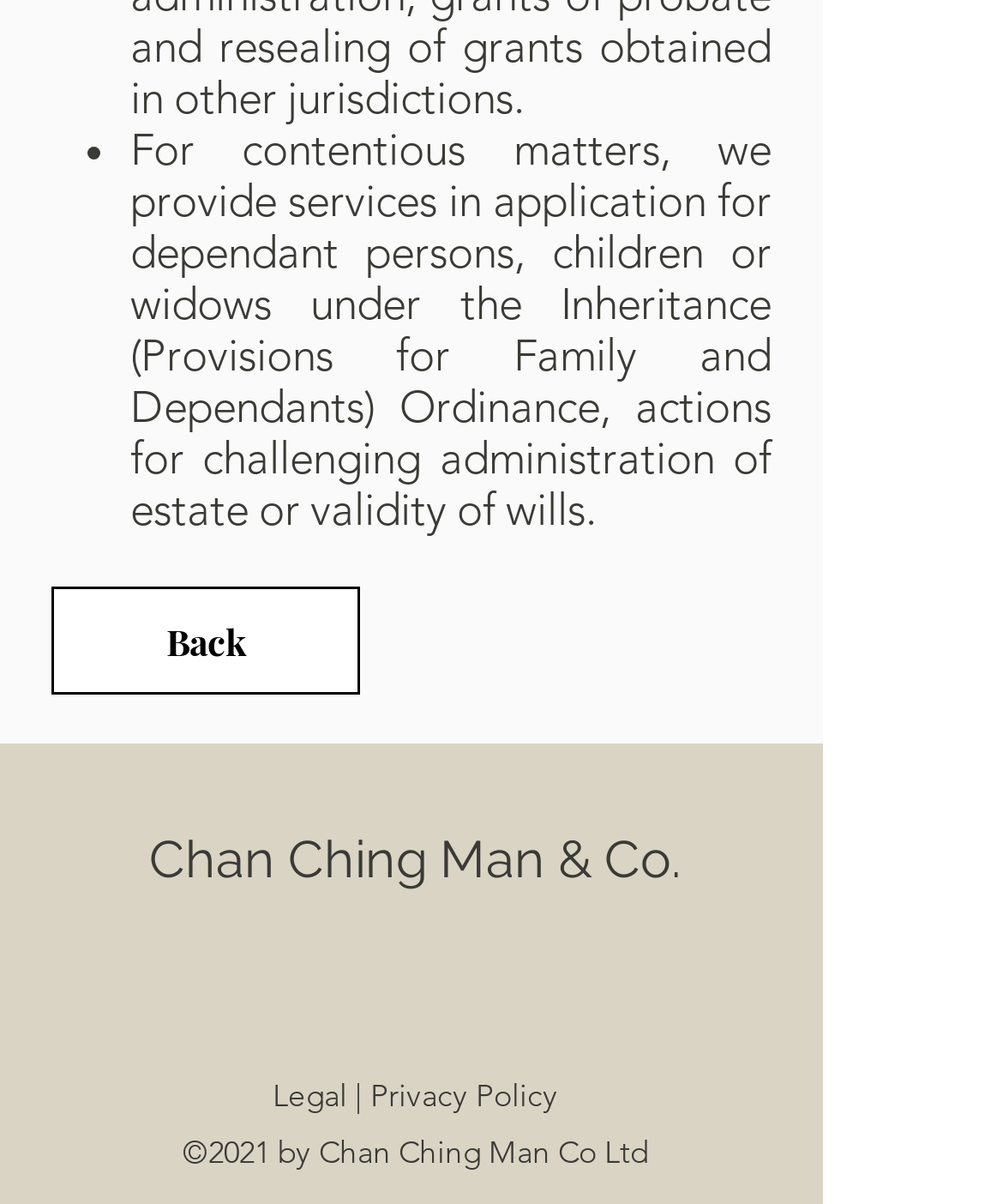What is the name of the company?
We need a detailed and exhaustive answer to the question. Please elaborate.

The link element with the text 'Chan Ching Man & Co.' is likely the name of the company, which is also supported by the copyright text '©2021 by Chan Ching Man Co Ltd'.